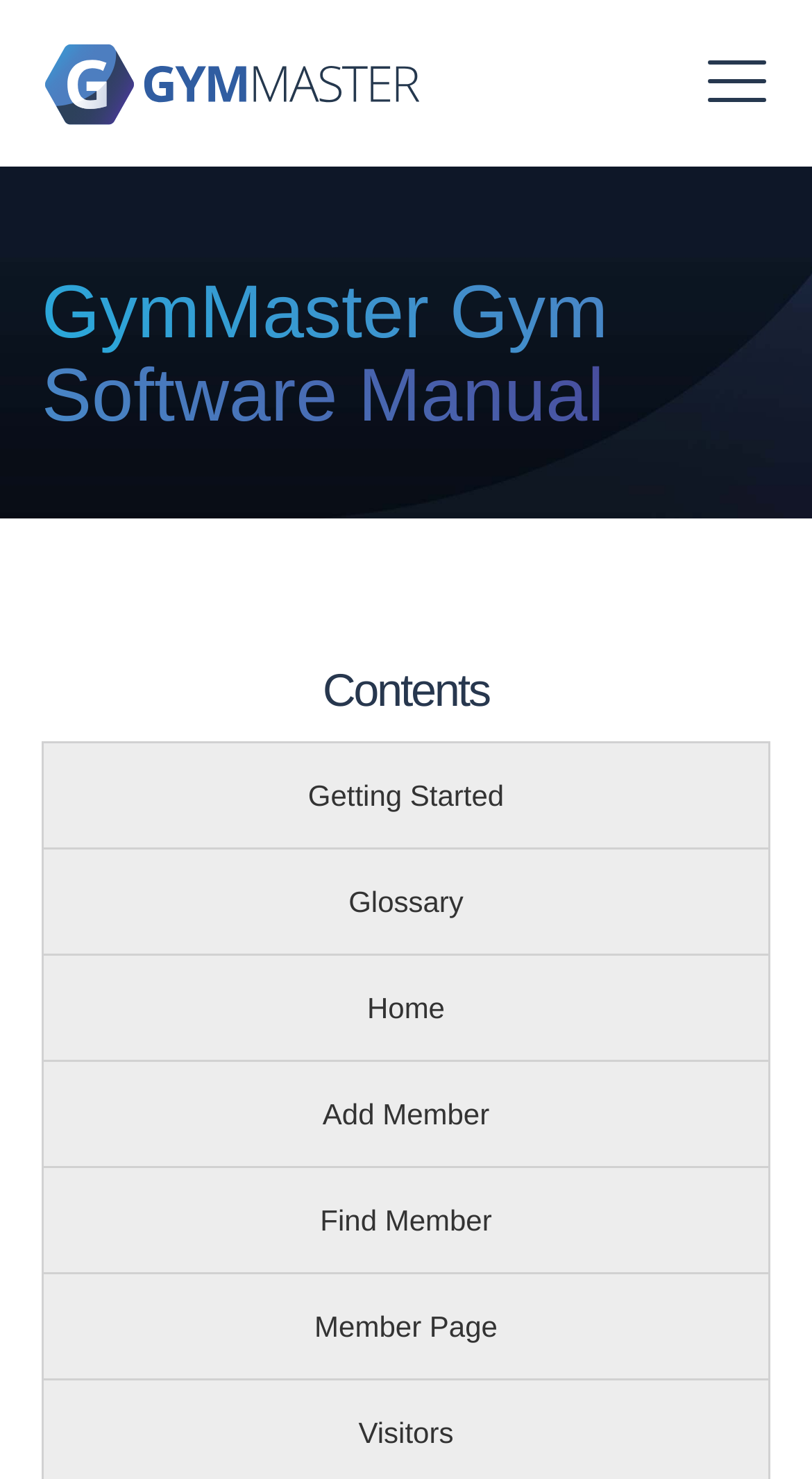Could you locate the bounding box coordinates for the section that should be clicked to accomplish this task: "Click the menu button".

[0.838, 0.023, 0.946, 0.087]